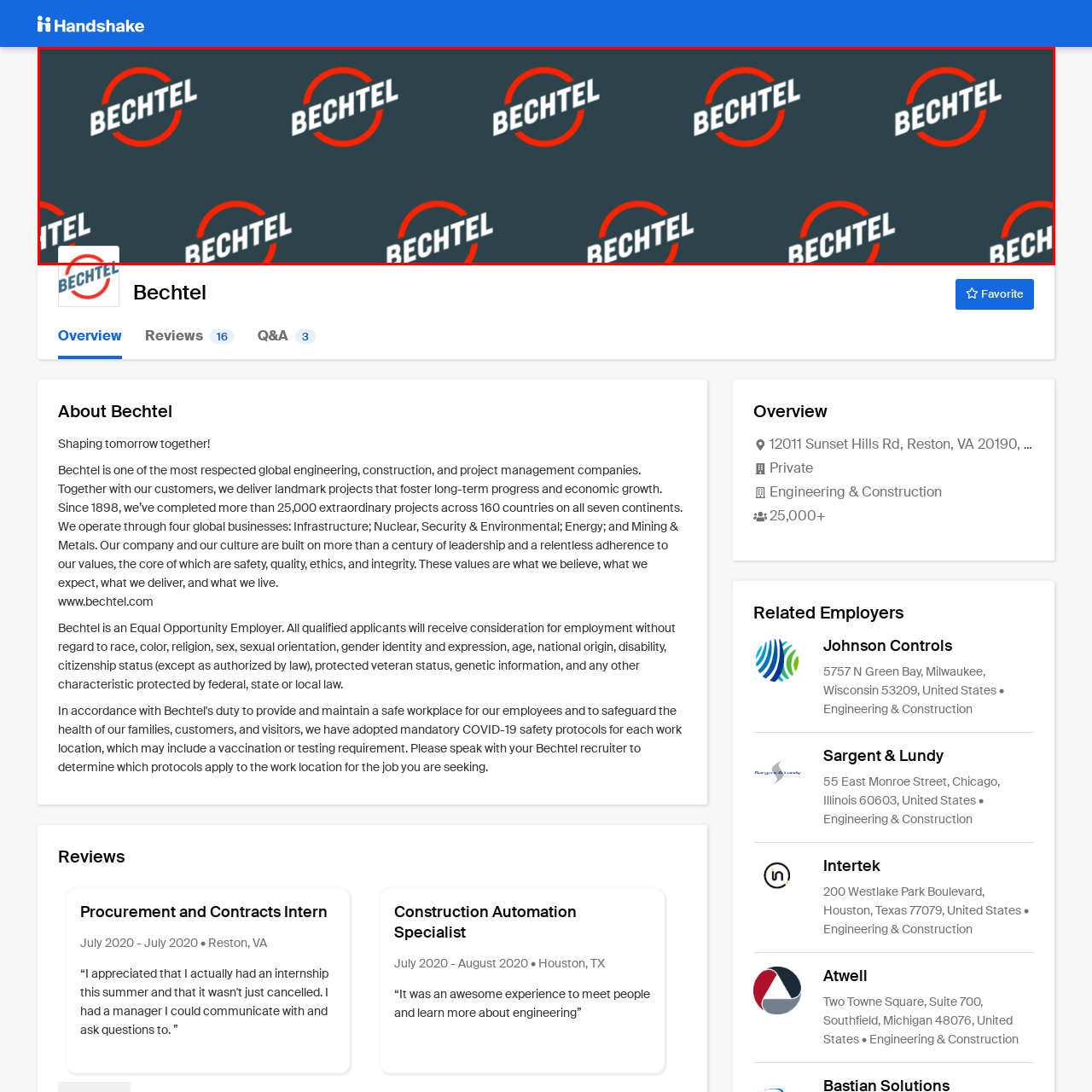Look at the region marked by the red box and describe it extensively.

The image features a repeated pattern of the Bechtel logo, characterized by a bold, modern font. The word "BECHTEL" is displayed prominently in white against a dark blue background, surrounded by red circular accents. This design reflects the company's branding, embodying its identity as a leading global engineering, construction, and project management firm. The visual arrangement of the logos emphasizes Bechtel’s strength and recognition in its industry.